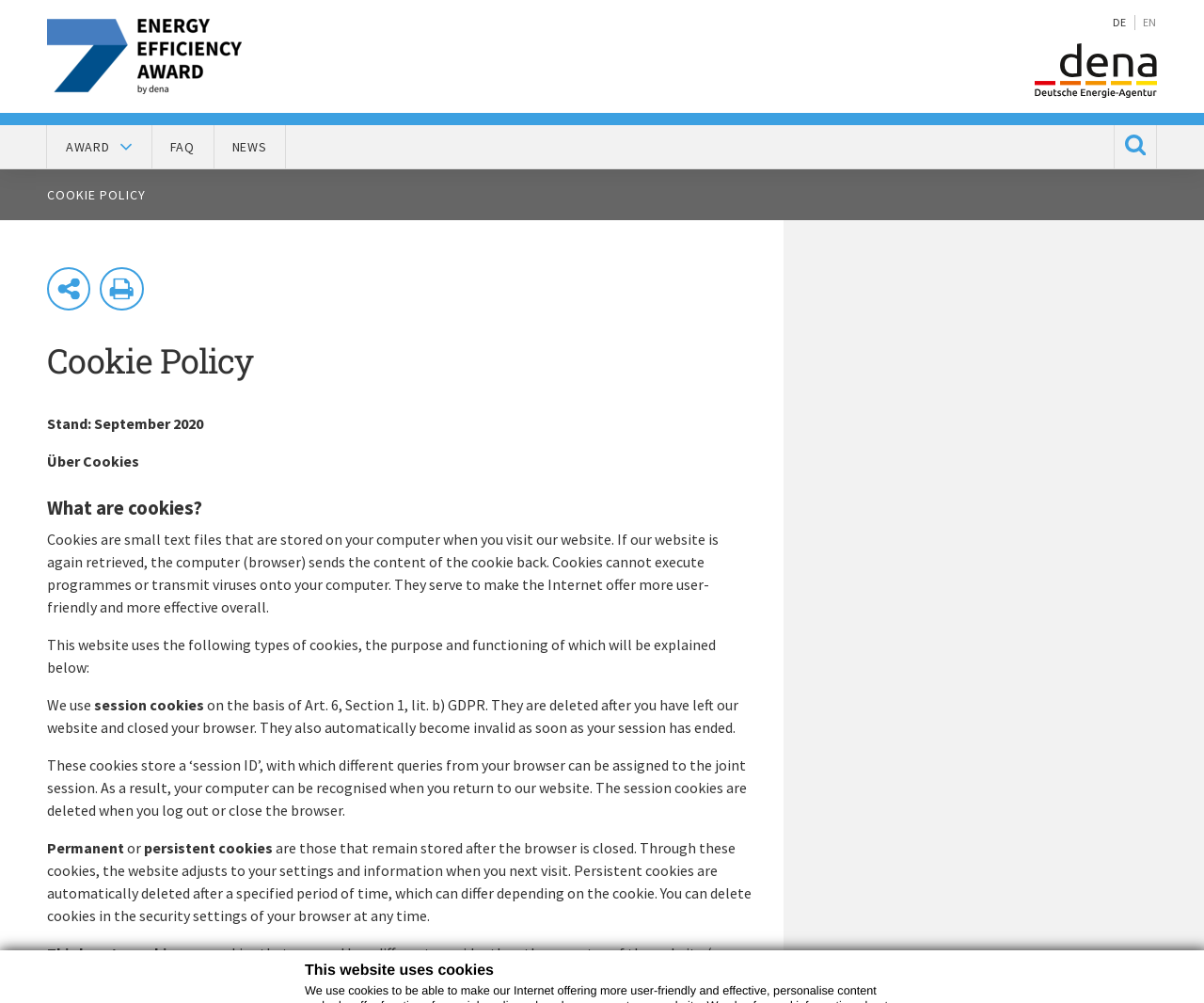What is the language of the webpage?
Could you give a comprehensive explanation in response to this question?

Although there are links to switch to other languages, such as 'DE', the current language of the webpage is English, as indicated by the 'EN' text at the top right corner.